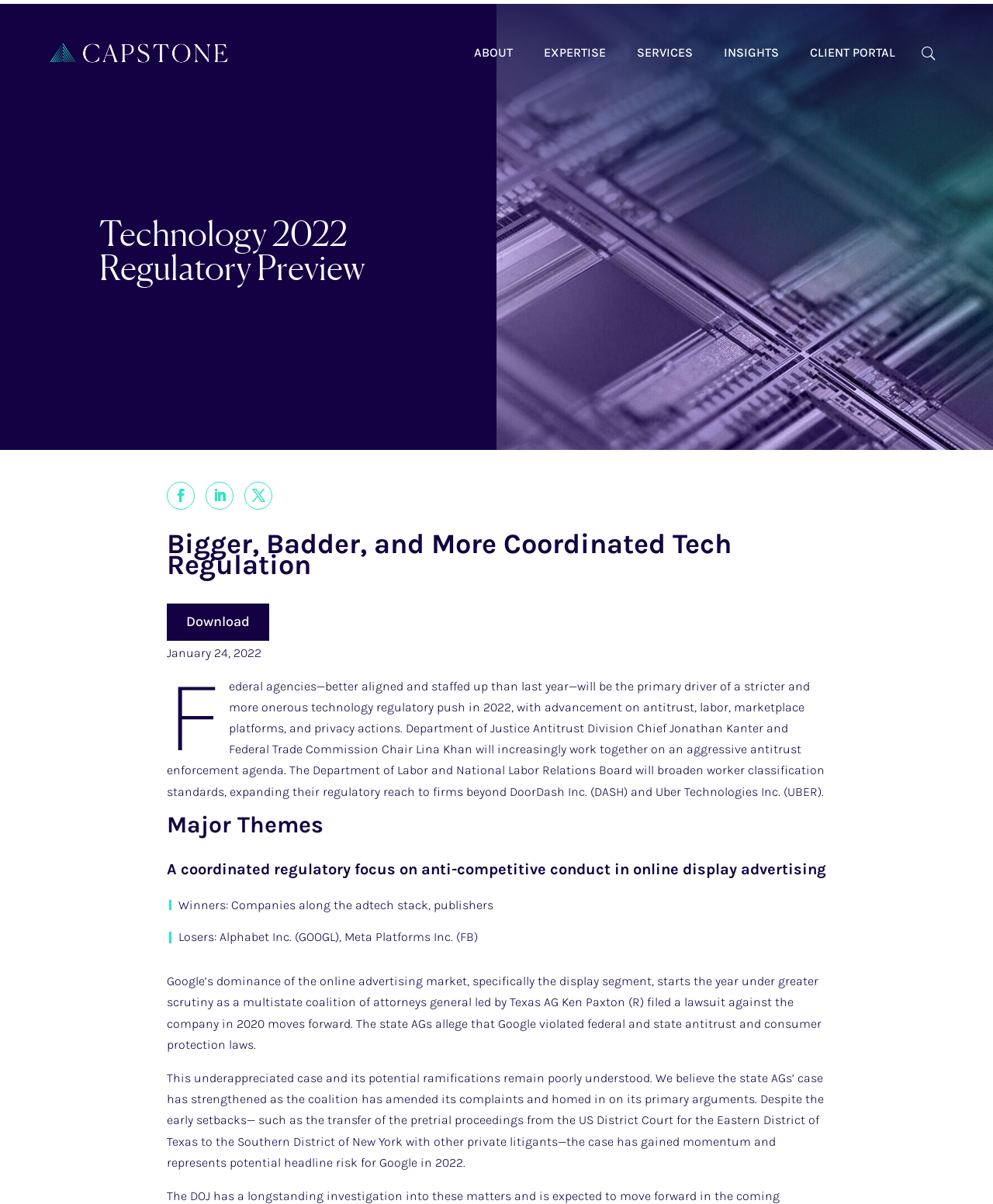Using the information in the image, give a detailed answer to the following question: What is the focus of the multistate coalition of attorneys general led by Texas AG Ken Paxton?

The webpage mentions that the multistate coalition of attorneys general led by Texas AG Ken Paxton filed a lawsuit against Google in 2020, alleging that Google violated federal and state antitrust and consumer protection laws, specifically focusing on Google's dominance of the online advertising market, particularly the display segment.